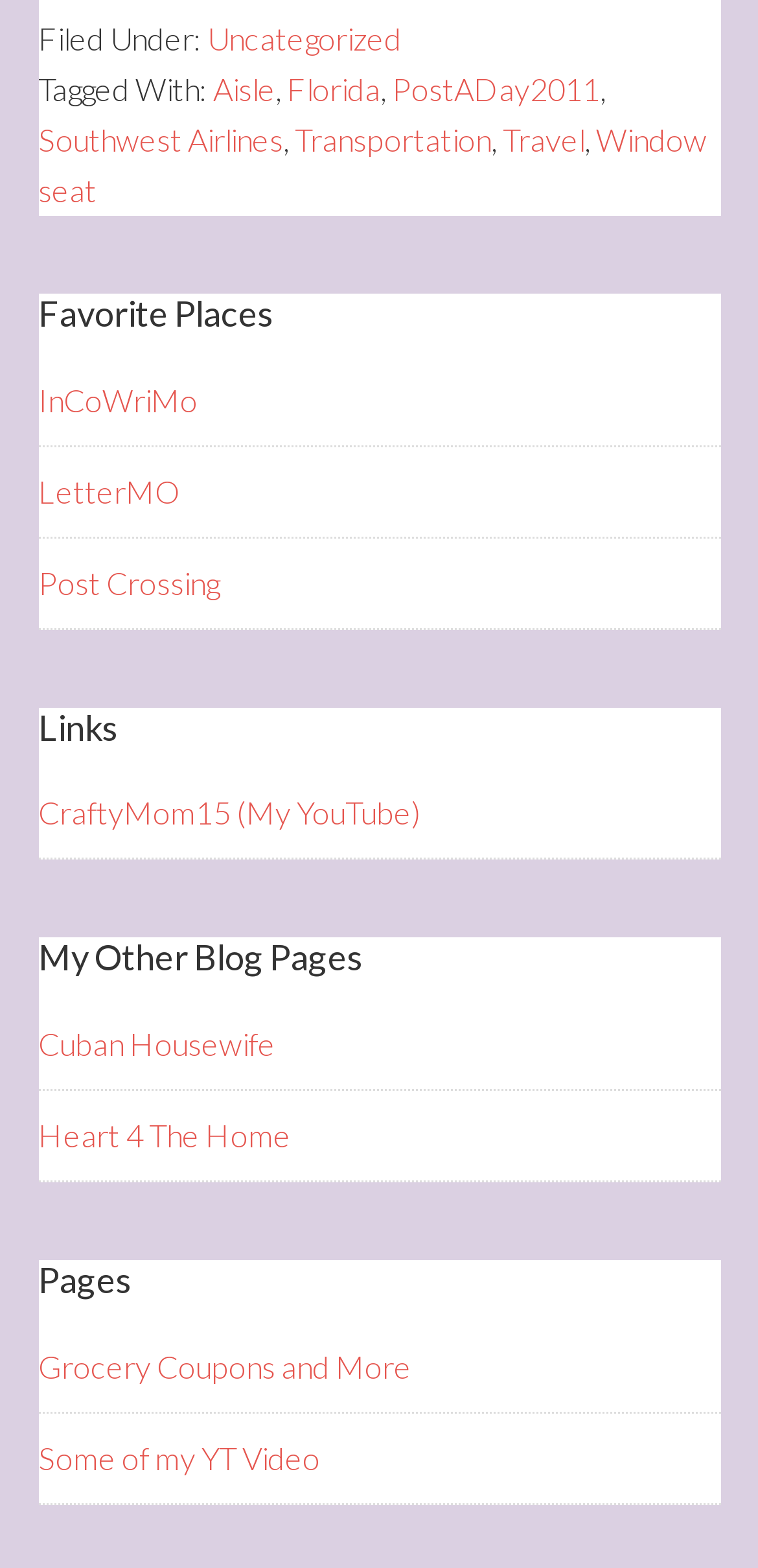Kindly determine the bounding box coordinates of the area that needs to be clicked to fulfill this instruction: "Explore Grocery Coupons and More page".

[0.05, 0.859, 0.542, 0.882]